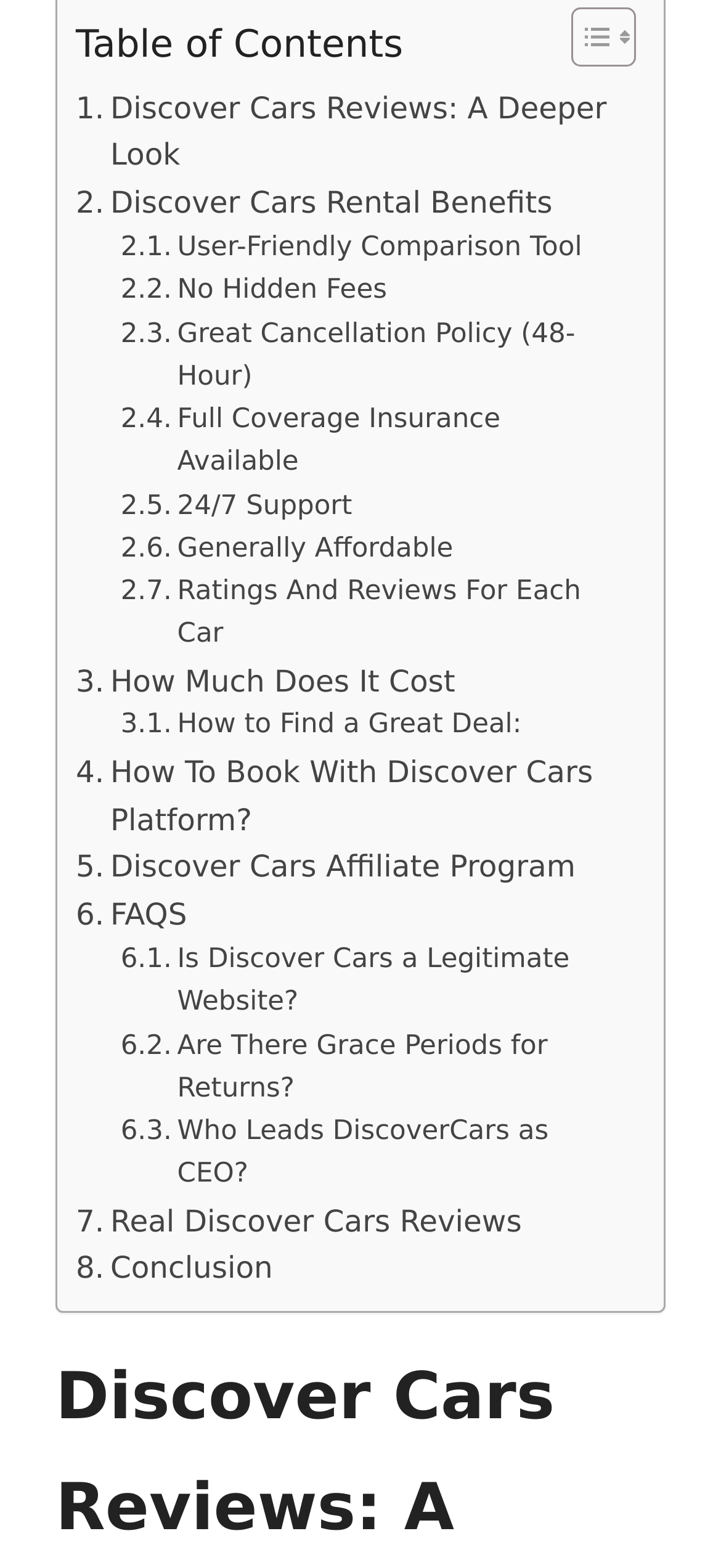Find the bounding box of the UI element described as: "Who Leads DiscoverCars as CEO?". The bounding box coordinates should be given as four float values between 0 and 1, i.e., [left, top, right, bottom].

[0.167, 0.709, 0.869, 0.764]